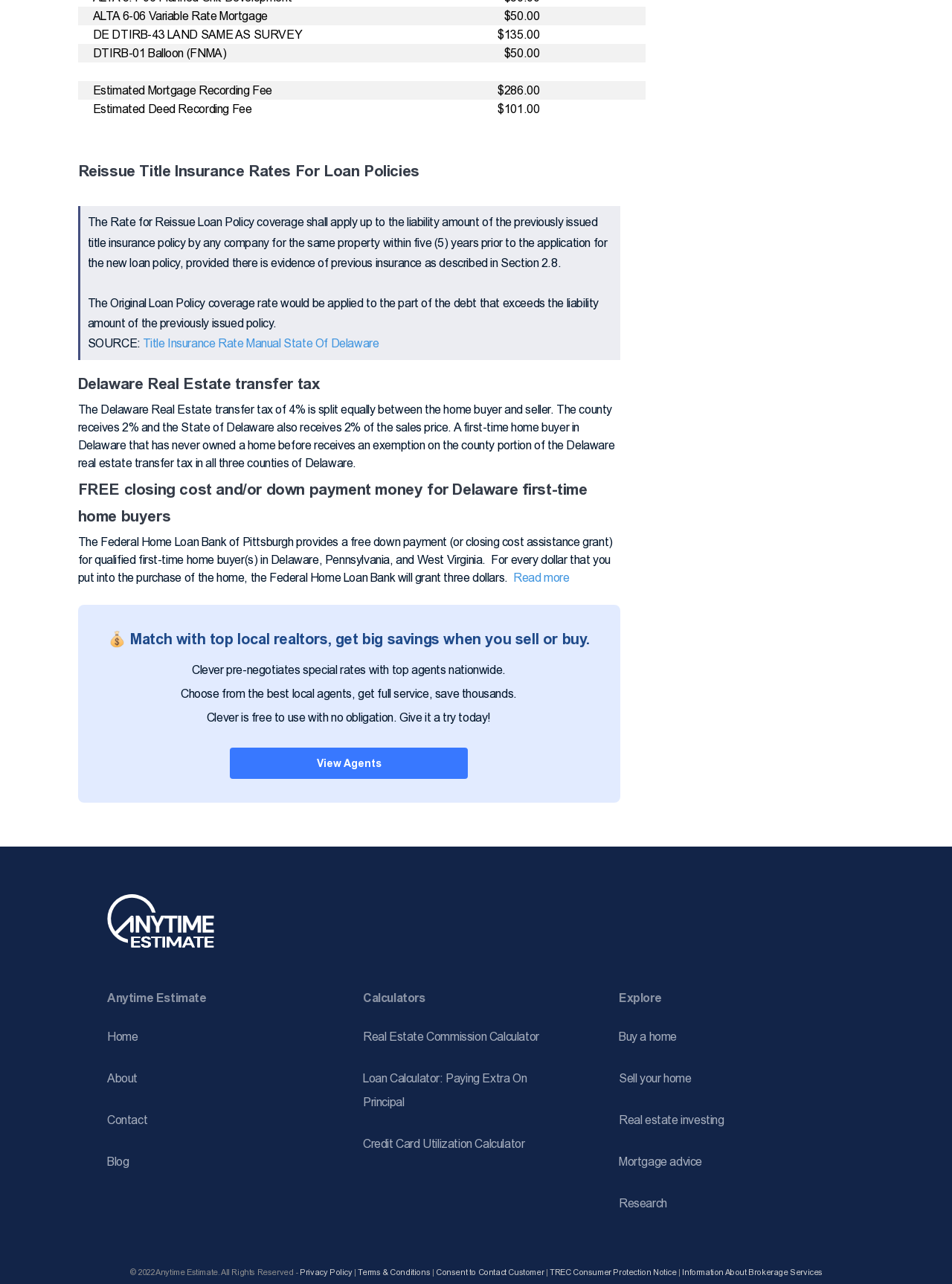What is the purpose of the 'Reissue Title Insurance Rates For Loan Policies' section?
Identify the answer in the screenshot and reply with a single word or phrase.

To explain reissue loan policy coverage